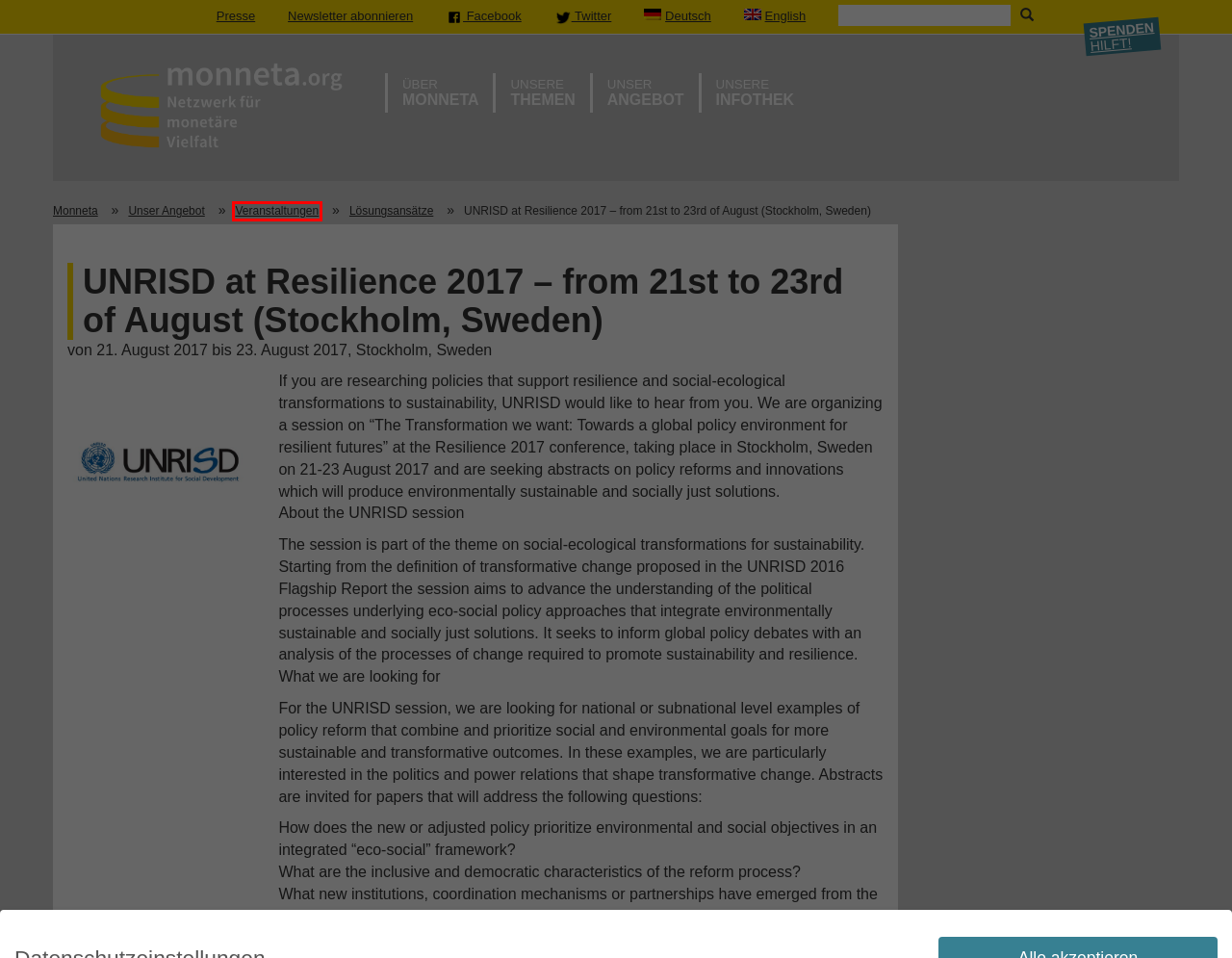Given a screenshot of a webpage with a red bounding box around a UI element, please identify the most appropriate webpage description that matches the new webpage after you click on the element. Here are the candidates:
A. Start - Monneta
B. Unseren Newsletter abonnieren - Monneta
C. Infothek - Monneta
D. Veranstaltungen - Monneta
E. Über MONNETA - Monneta
F. Veranstaltungen – Monneta
G. Unser Angebot - Monneta
H. Grundlagenartikel - Monneta

D